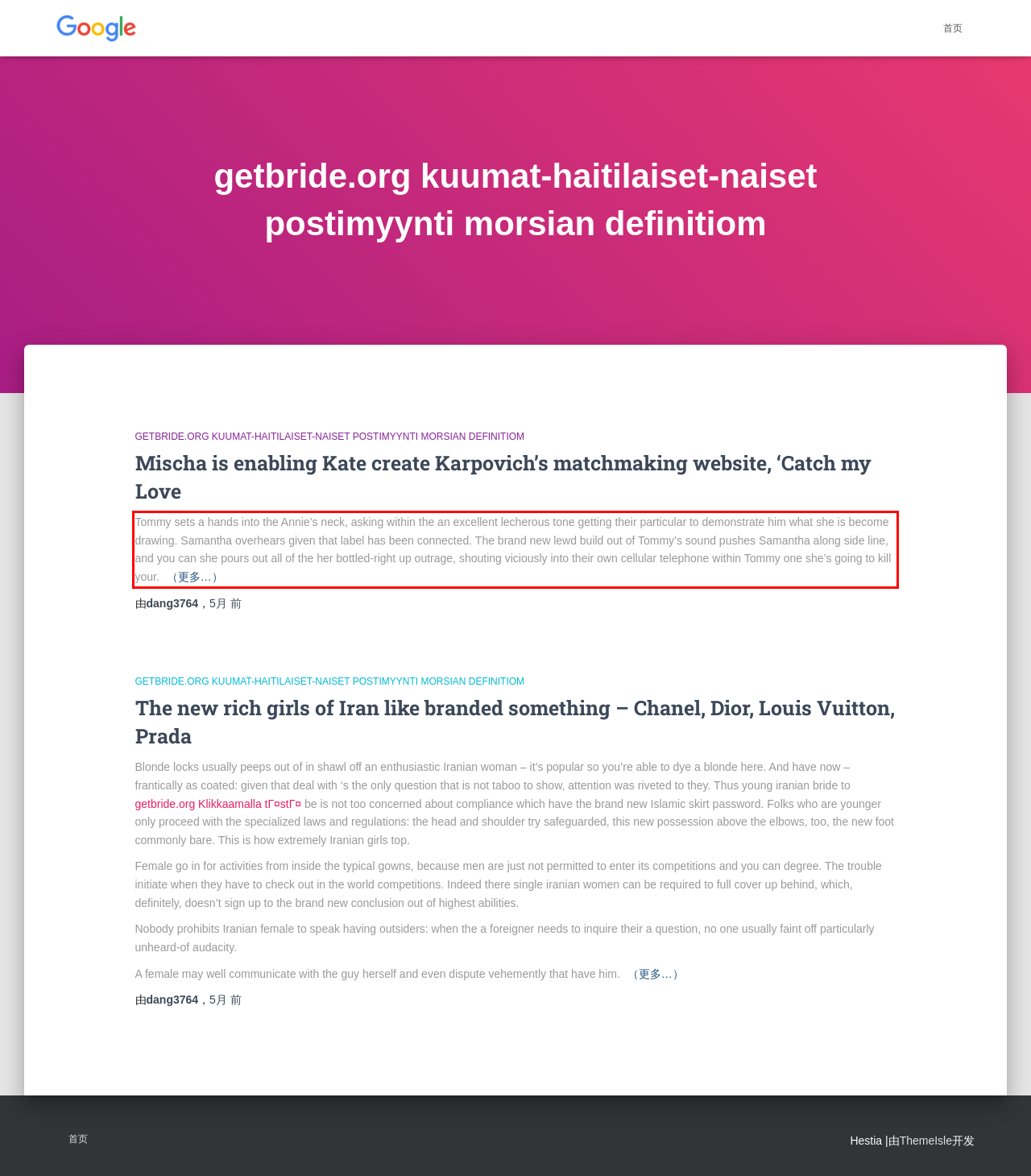Analyze the webpage screenshot and use OCR to recognize the text content in the red bounding box.

Tommy sets a hands into the Annie’s neck, asking within the an excellent lecherous tone getting their particular to demonstrate him what she is become drawing. Samantha overhears given that label has been connected. The brand new lewd build out of Tommy’s sound pushes Samantha along side line, and you can she pours out all of the her bottled-right up outrage, shouting viciously into their own cellular telephone within Tommy one she’s going to kill your. （更多…）